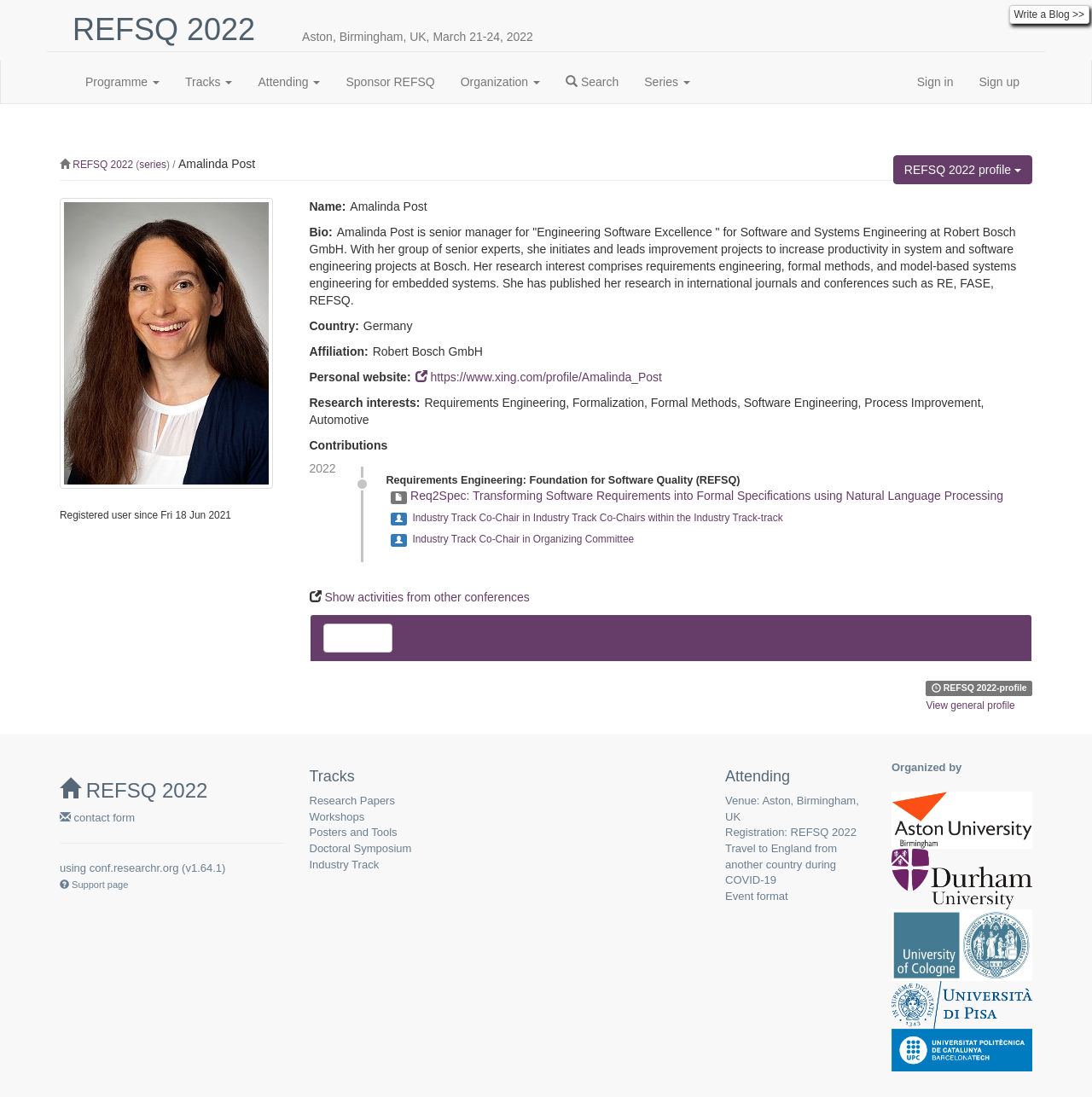Respond concisely with one word or phrase to the following query:
What is the name of the conference?

REFSQ 2022